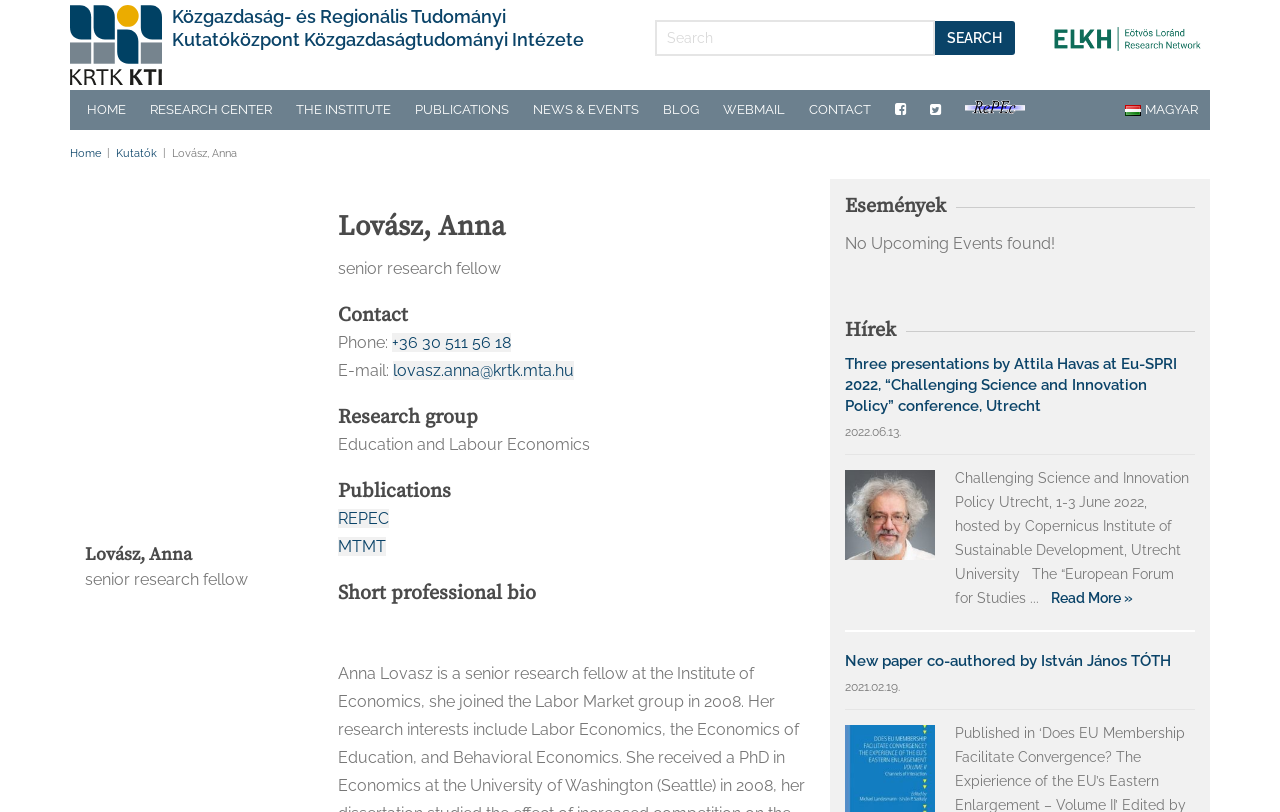Determine the bounding box coordinates for the clickable element required to fulfill the instruction: "Read more about the news". Provide the coordinates as four float numbers between 0 and 1, i.e., [left, top, right, bottom].

[0.821, 0.727, 0.885, 0.746]